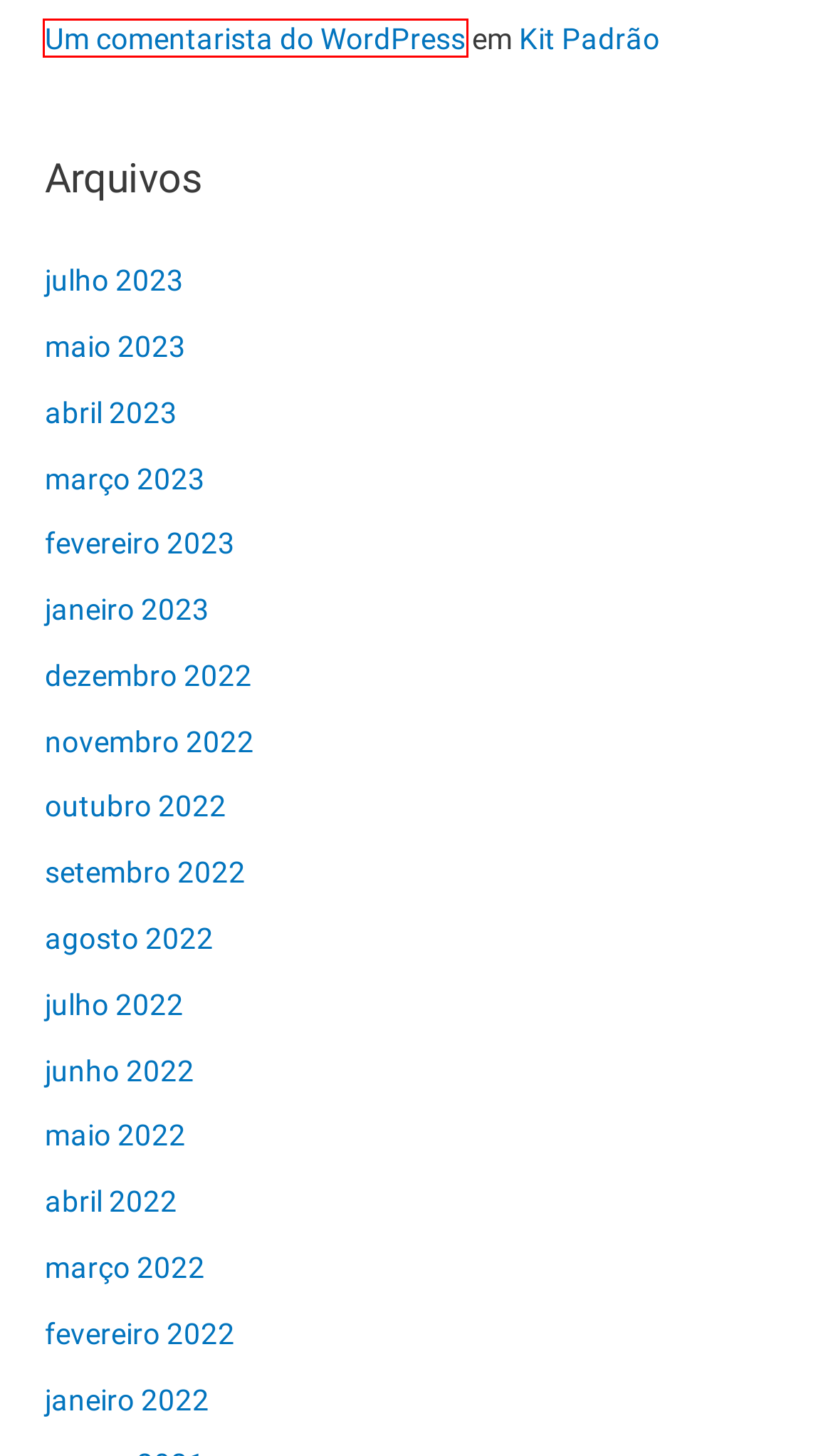Consider the screenshot of a webpage with a red bounding box and select the webpage description that best describes the new page that appears after clicking the element inside the red box. Here are the candidates:
A. janeiro 2022 - Natal Fibra
B. dezembro 2022 - Natal Fibra
C. Blog Tool, Publishing Platform, and CMS – WordPress.org
D. agosto 2022 - Natal Fibra
E. outubro 2022 - Natal Fibra
F. abril 2023 - Natal Fibra
G. novembro 2022 - Natal Fibra
H. maio 2023 - Natal Fibra

C